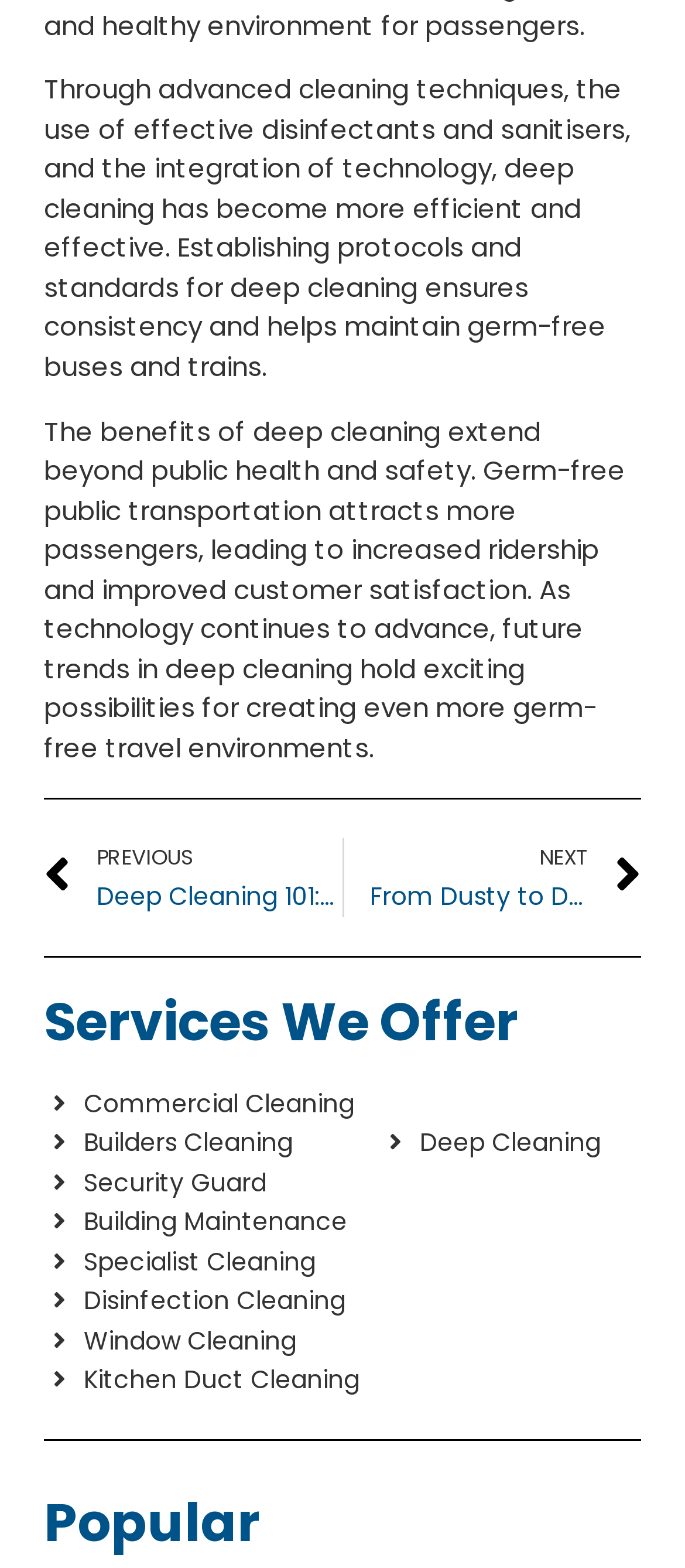Using the given element description, provide the bounding box coordinates (top-left x, top-left y, bottom-right x, bottom-right y) for the corresponding UI element in the screenshot: Disinfection Cleaning

[0.064, 0.817, 0.504, 0.842]